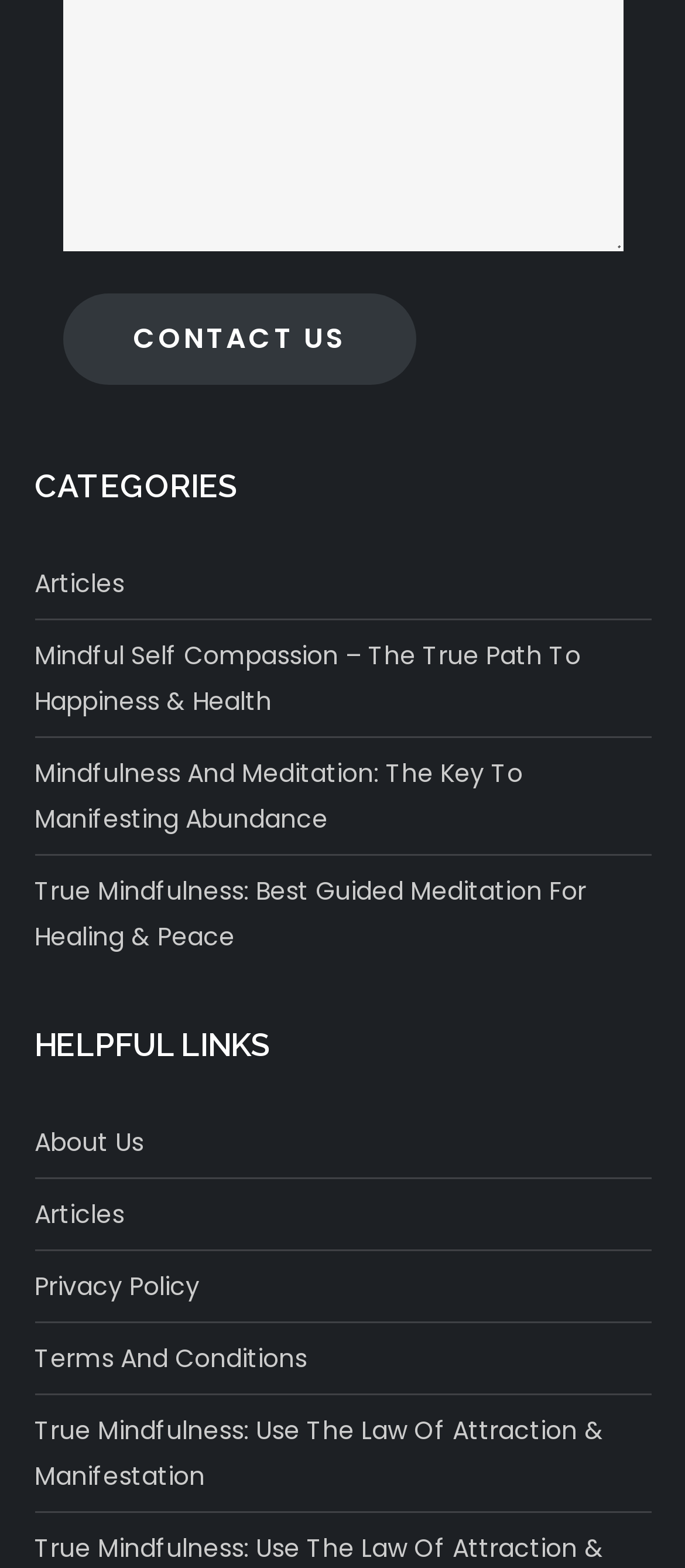Give the bounding box coordinates for the element described as: "Contact Us".

[0.091, 0.187, 0.608, 0.246]